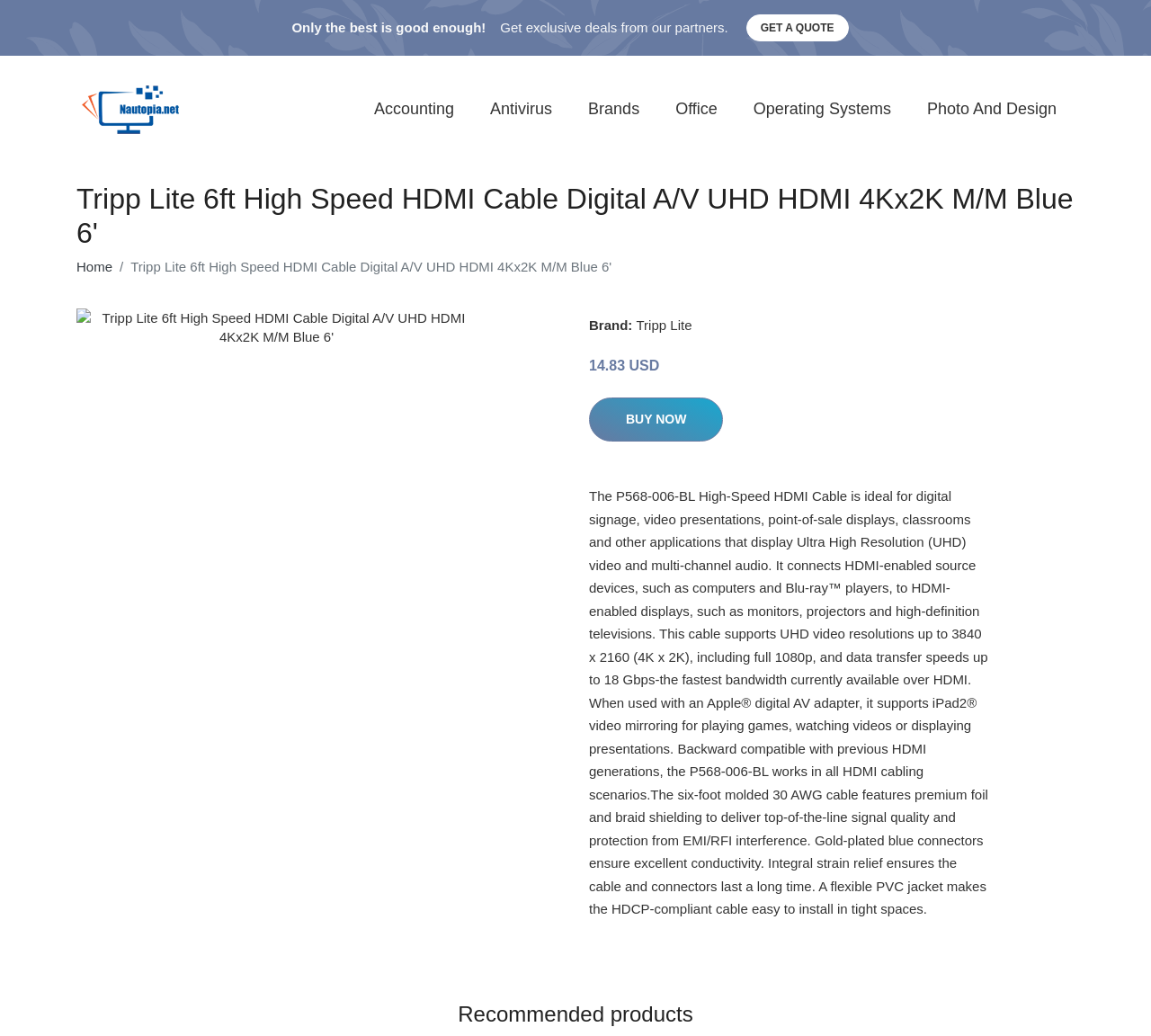What is the length of the HDMI cable?
Provide a detailed answer to the question, using the image to inform your response.

I found the length of the HDMI cable by looking at the product title which says 'Tripp Lite 6ft High Speed HDMI Cable'.